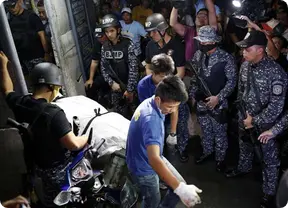What are the police officers dressed in?
Refer to the image and give a detailed answer to the query.

The police officers surrounding the young man are dressed in tactical gear, which indicates that they are prepared for a potentially dangerous situation and are taking necessary precautions to ensure their safety.